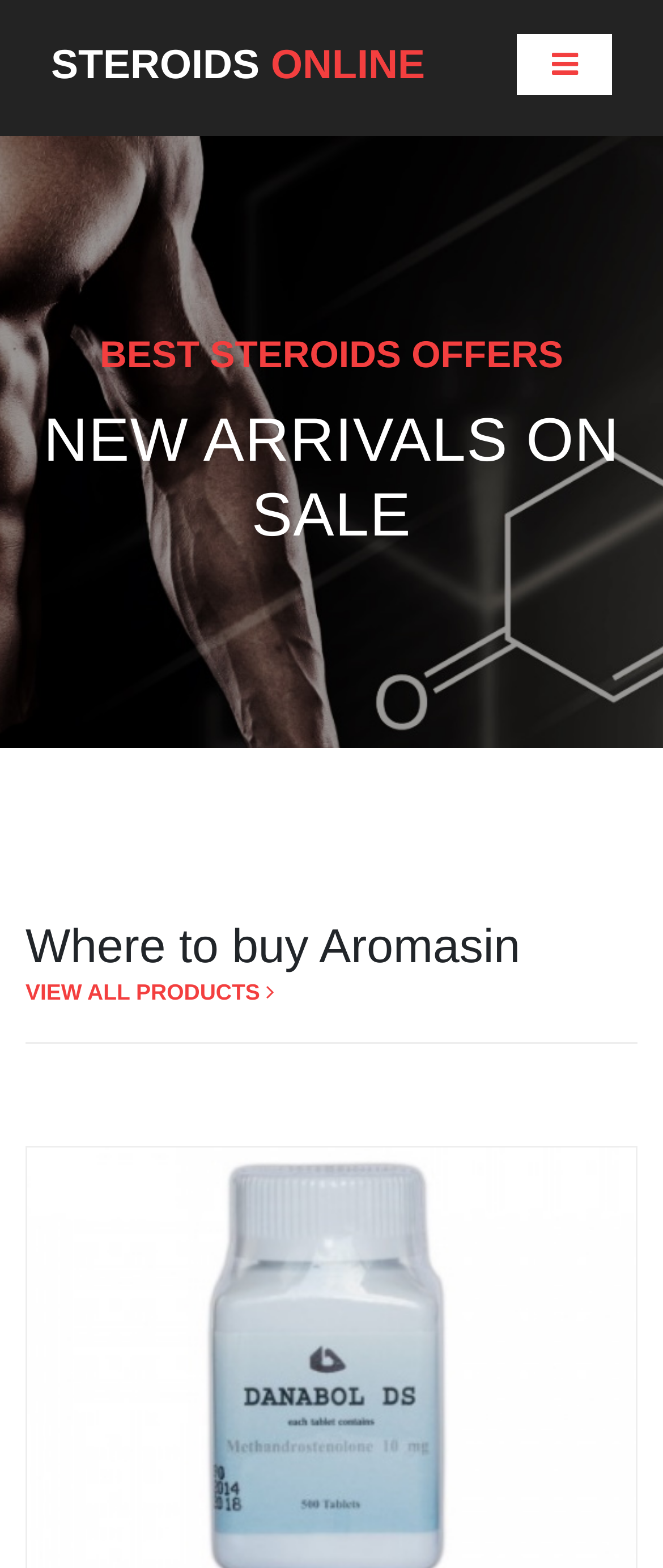Extract the main title from the webpage and generate its text.

Where to buy Aromasin